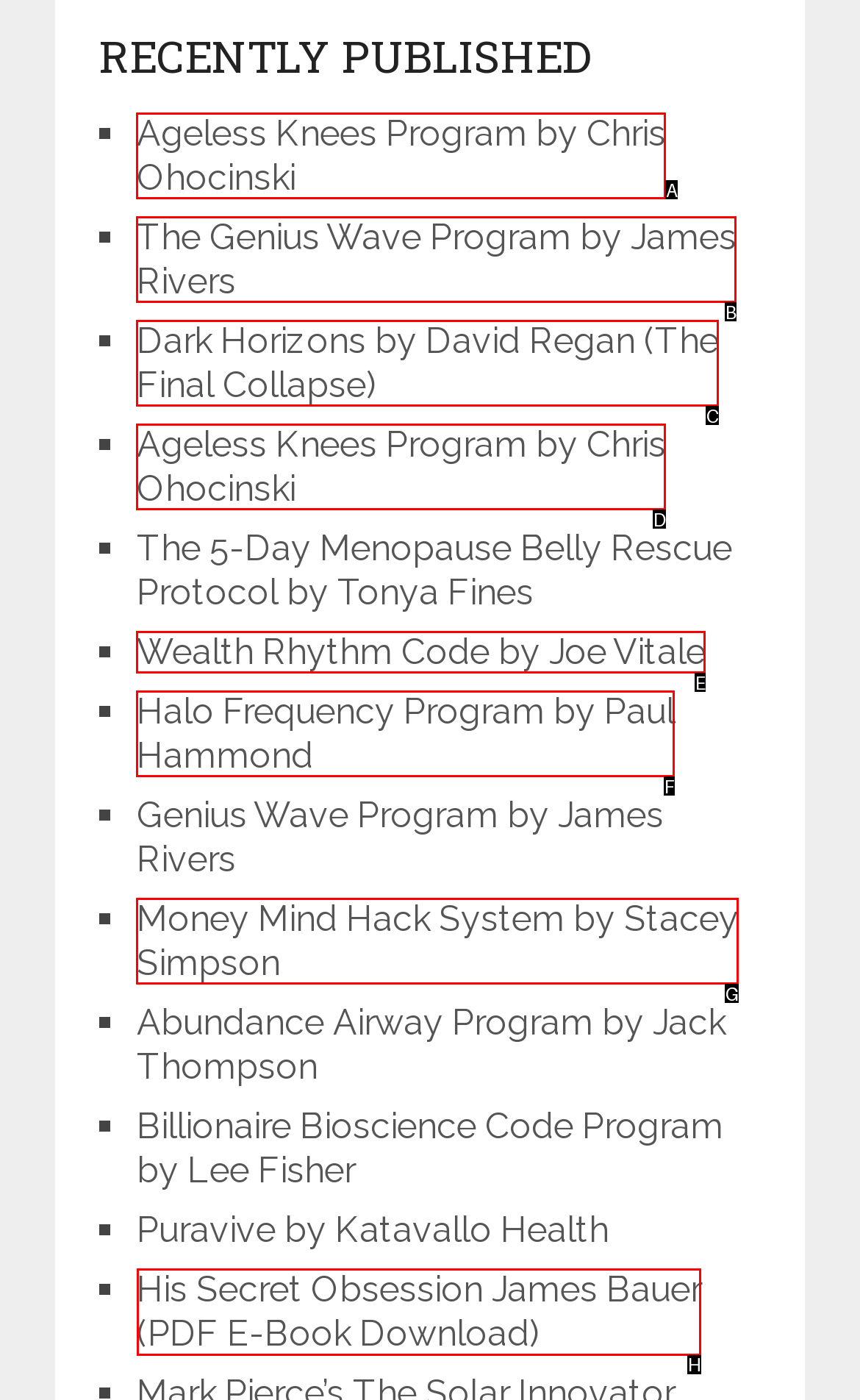Tell me which option I should click to complete the following task: Read about His Secret Obsession James Bauer
Answer with the option's letter from the given choices directly.

H